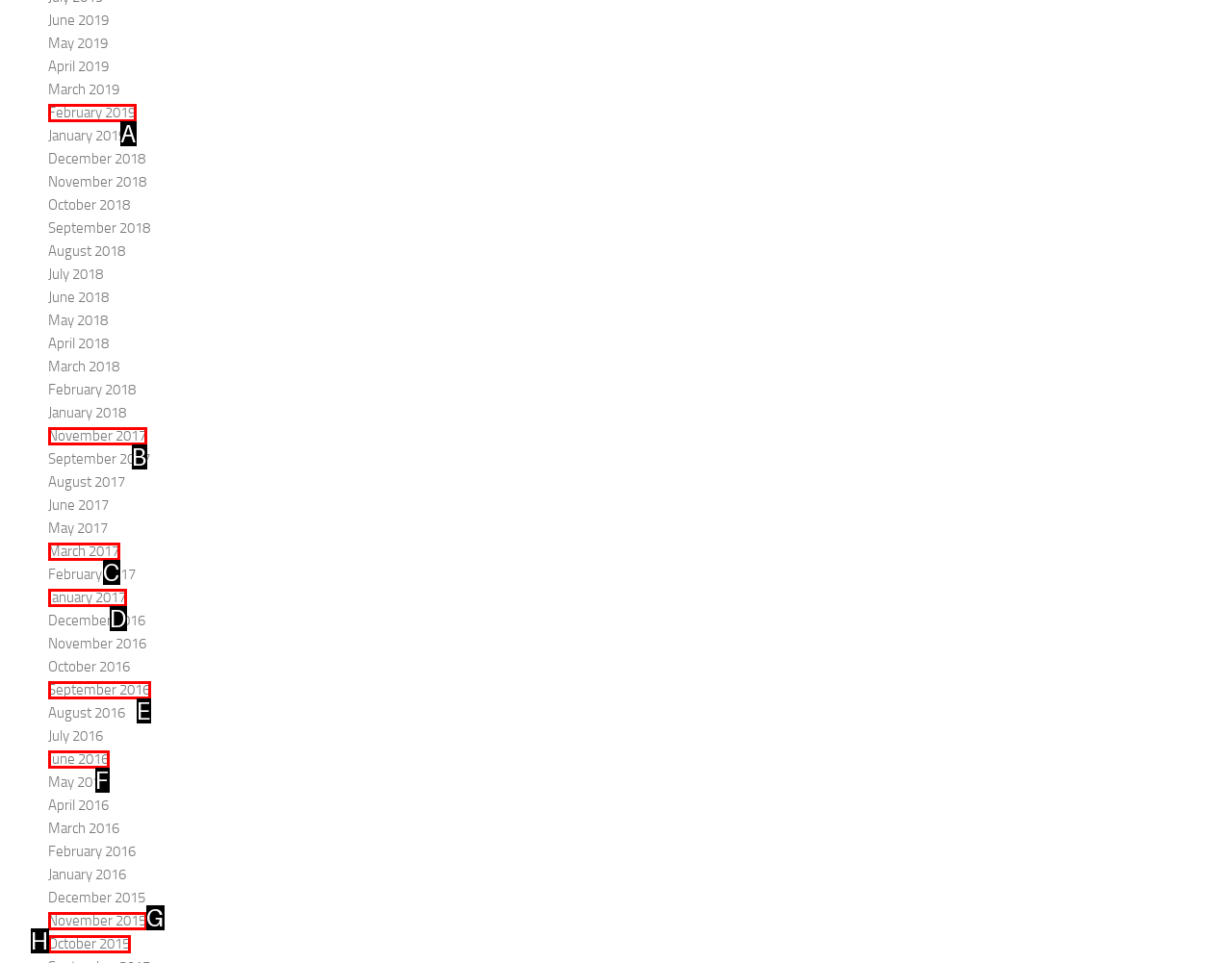Using the description: June 2016, find the HTML element that matches it. Answer with the letter of the chosen option.

F